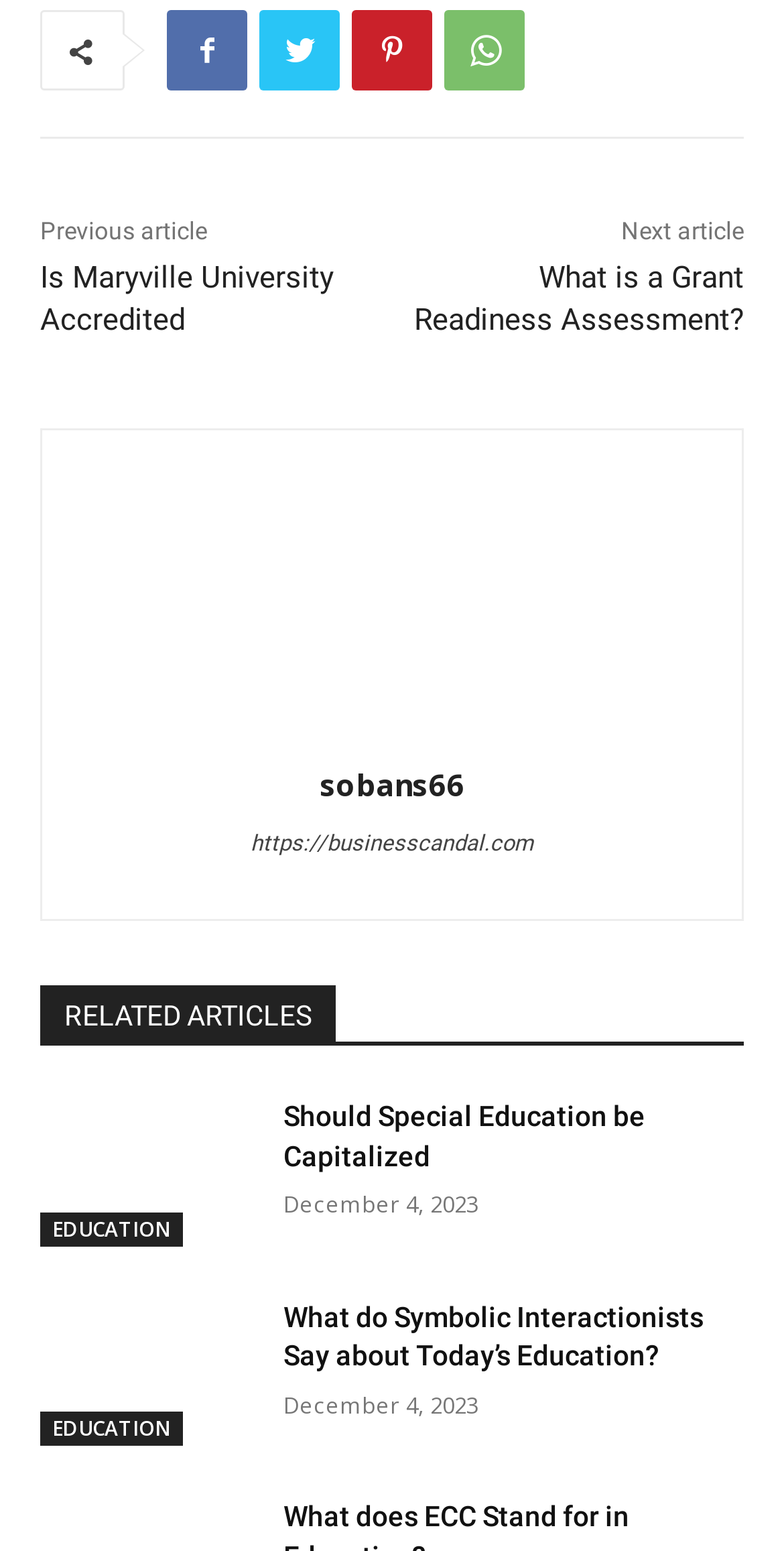What is the date of publication of the article 'What do Symbolic Interactionists Say about Today’s Education?'?
Based on the image, please offer an in-depth response to the question.

The date of publication of the article 'What do Symbolic Interactionists Say about Today’s Education?' can be found below the article title, which is December 4, 2023.